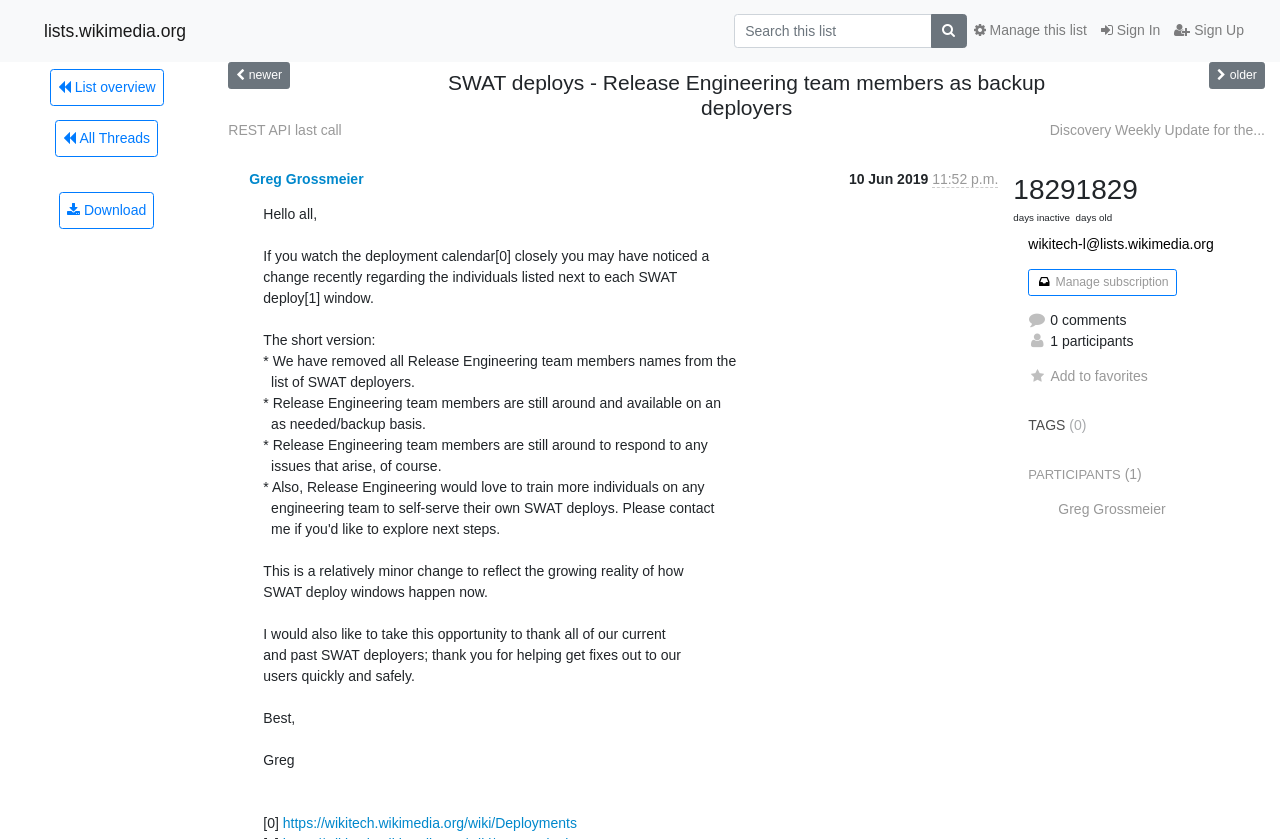Given the webpage screenshot and the description, determine the bounding box coordinates (top-left x, top-left y, bottom-right x, bottom-right y) that define the location of the UI element matching this description: name="q" placeholder="Search this list"

[0.573, 0.017, 0.728, 0.057]